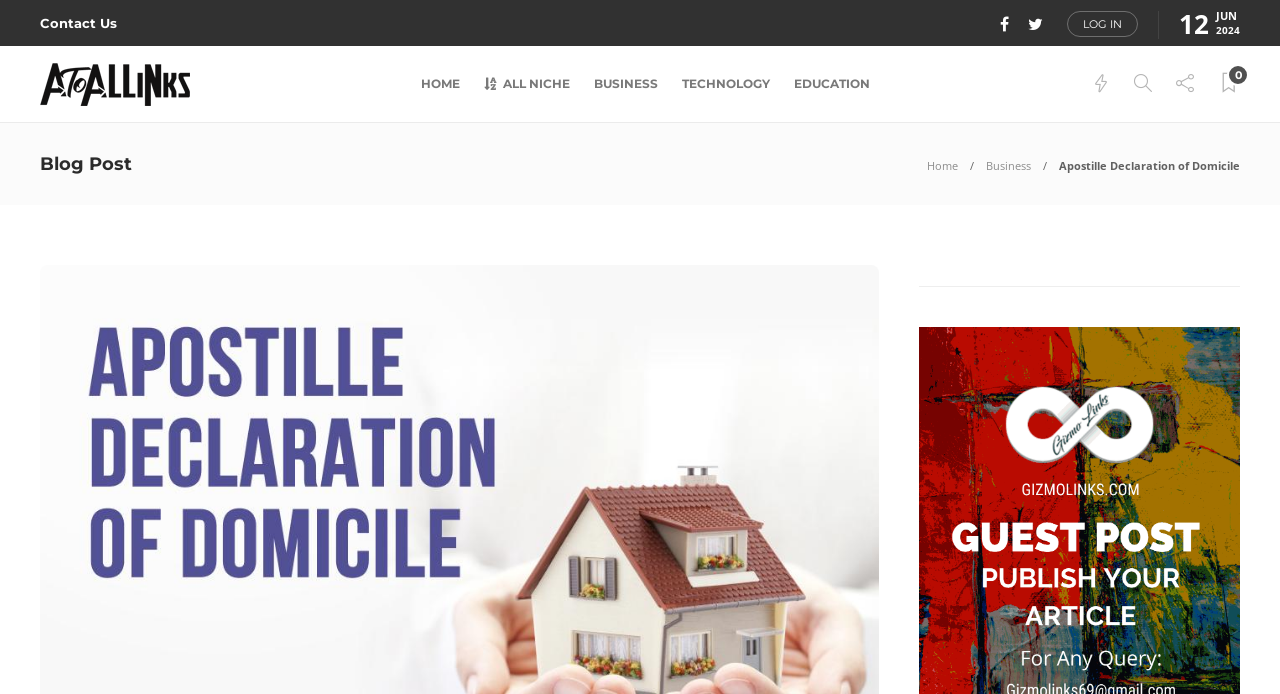Please determine the bounding box coordinates of the element's region to click in order to carry out the following instruction: "Go to the home page". The coordinates should be four float numbers between 0 and 1, i.e., [left, top, right, bottom].

[0.329, 0.066, 0.36, 0.176]